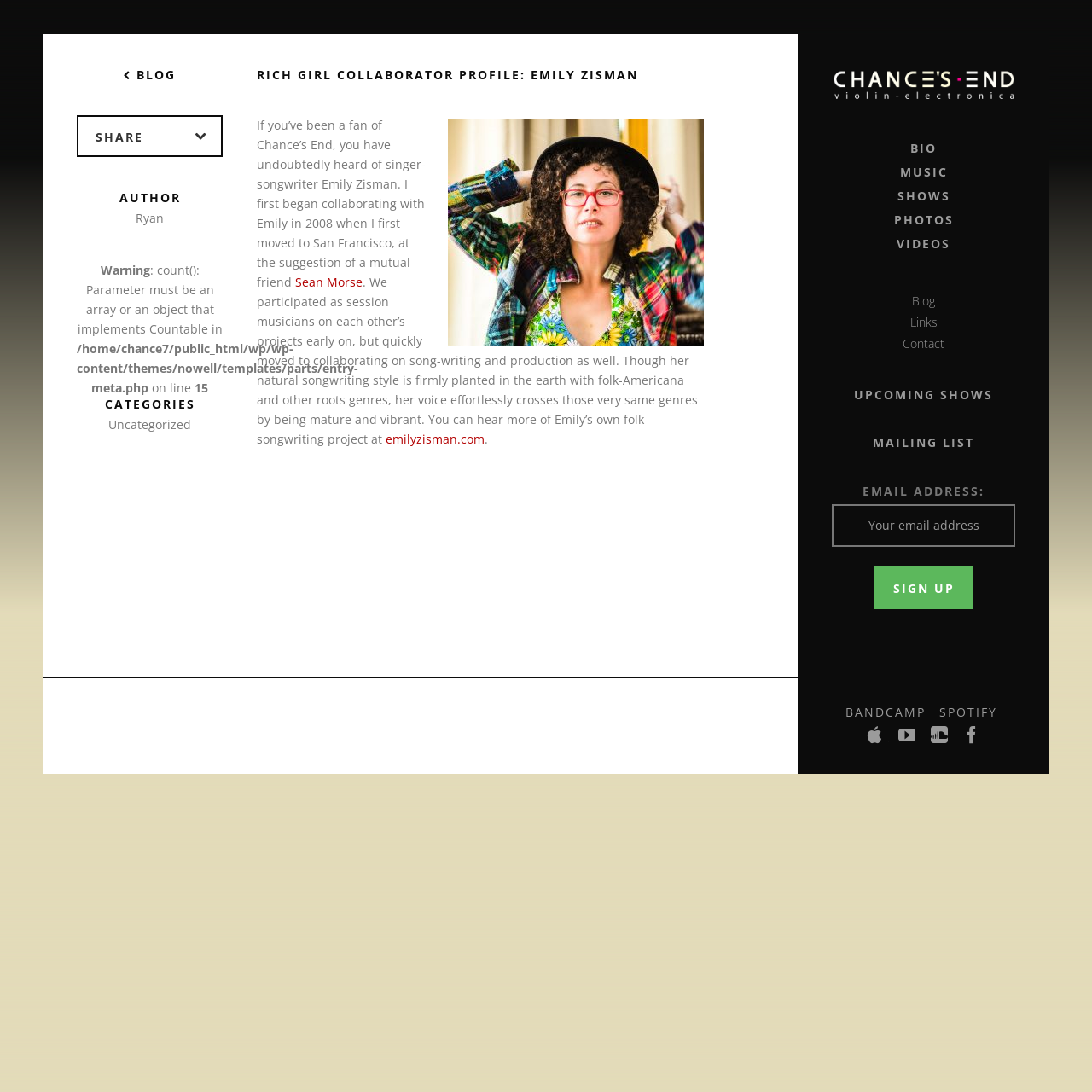Predict the bounding box of the UI element based on the description: "value="Sign up"". The coordinates should be four float numbers between 0 and 1, formatted as [left, top, right, bottom].

[0.8, 0.519, 0.891, 0.558]